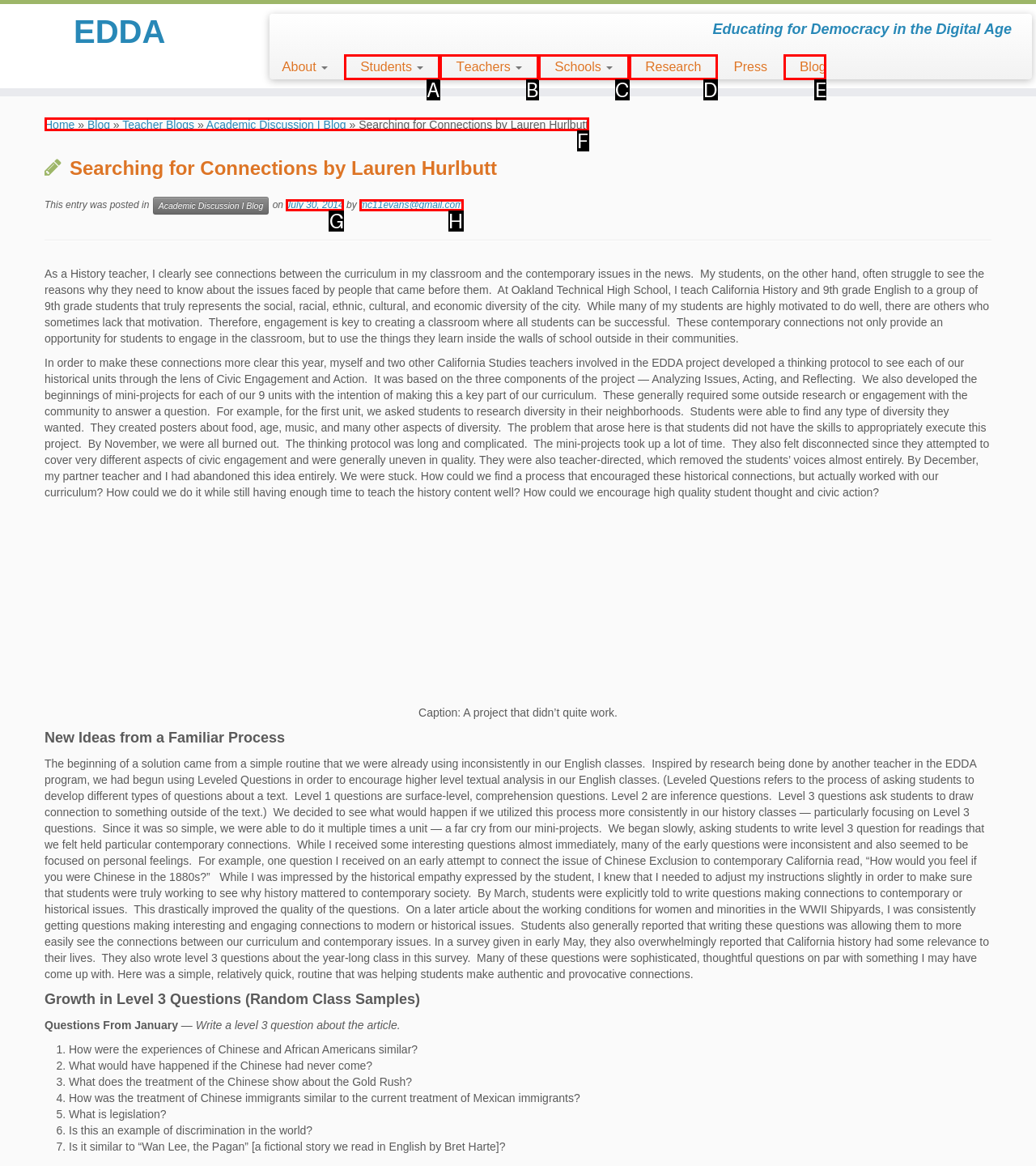Identify the appropriate choice to fulfill this task: Read the blog post 'Searching for Connections by Lauren Hurlbutt'
Respond with the letter corresponding to the correct option.

F